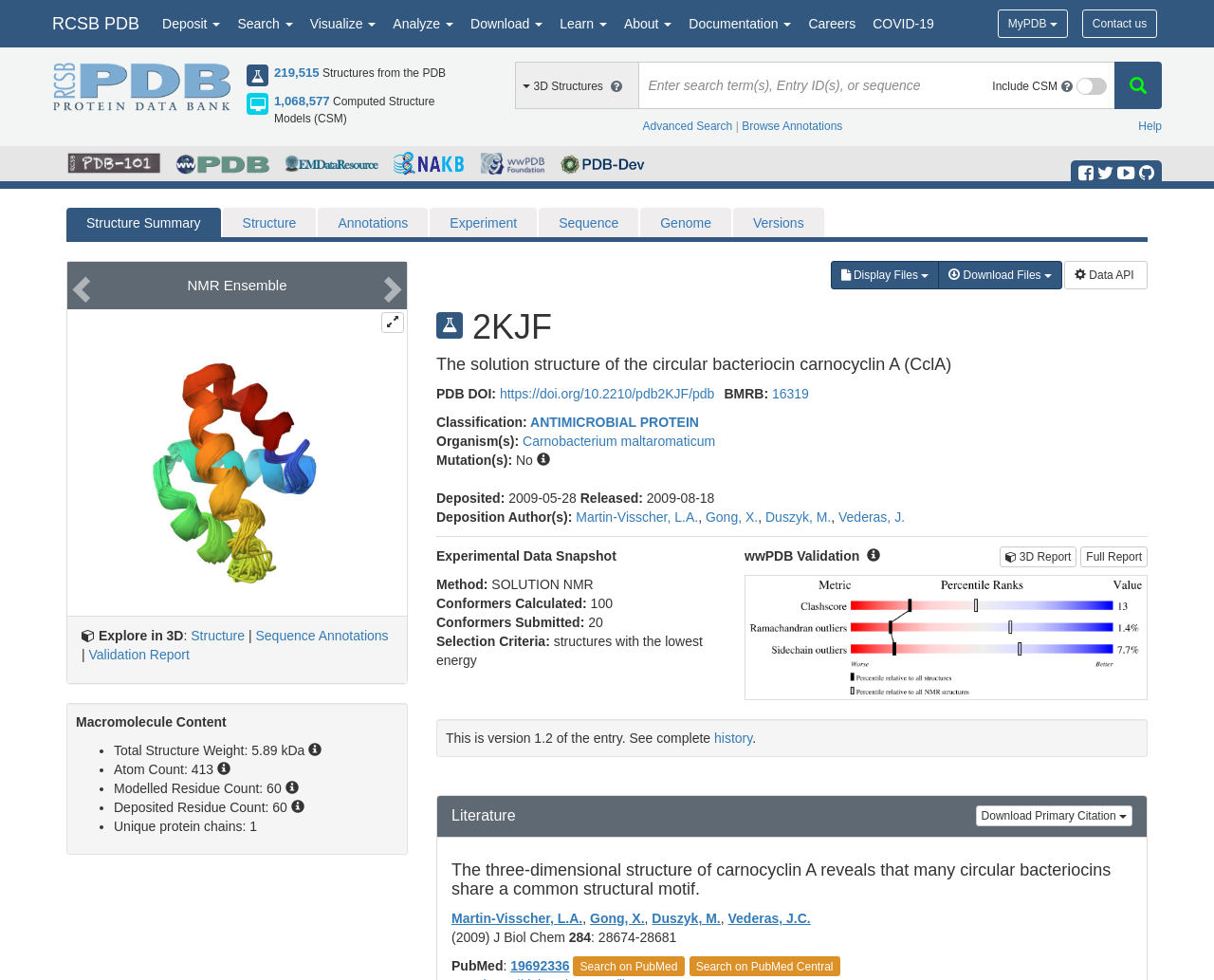Please identify the bounding box coordinates of the area I need to click to accomplish the following instruction: "View the structure summary".

[0.055, 0.212, 0.182, 0.242]